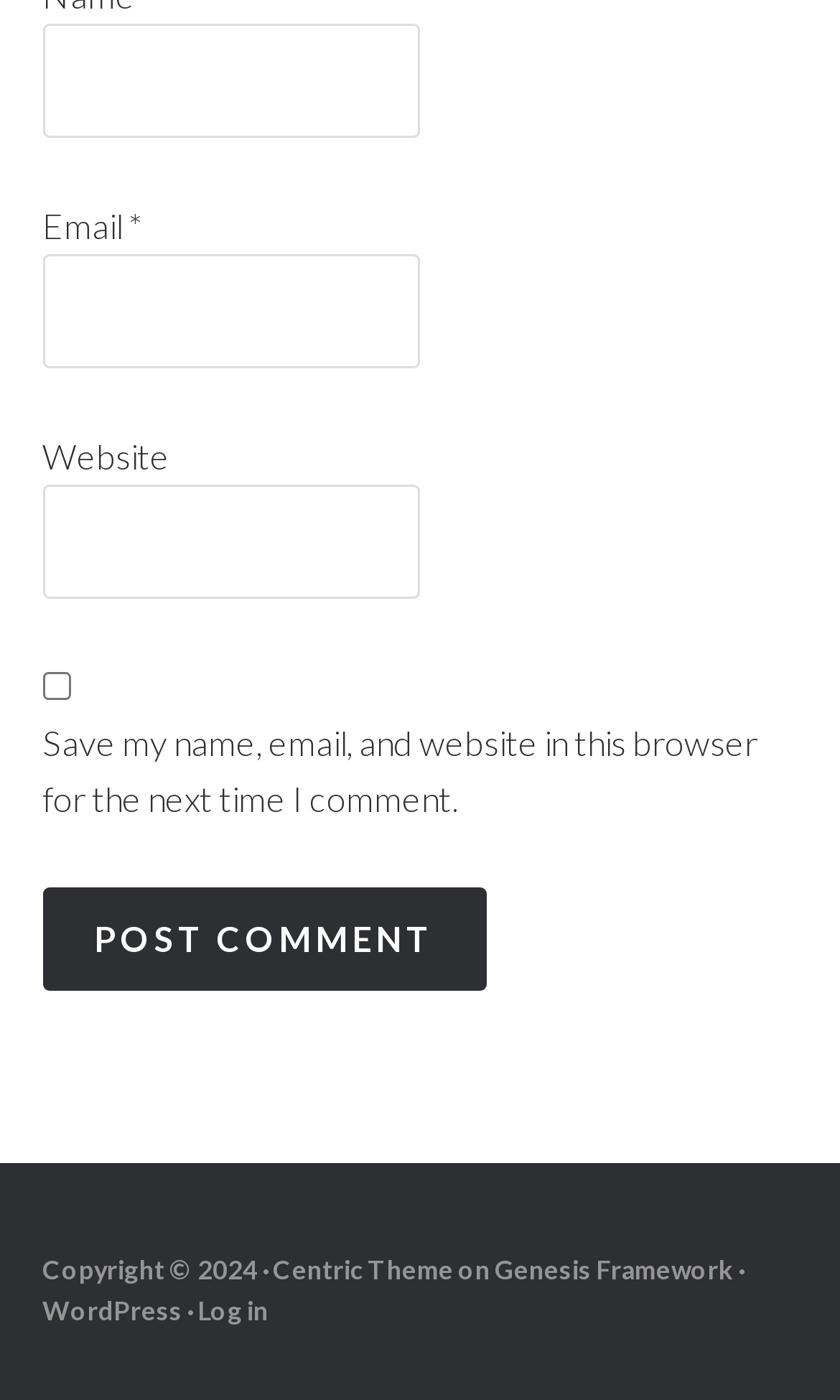Answer this question using a single word or a brief phrase:
What is the copyright year?

2024